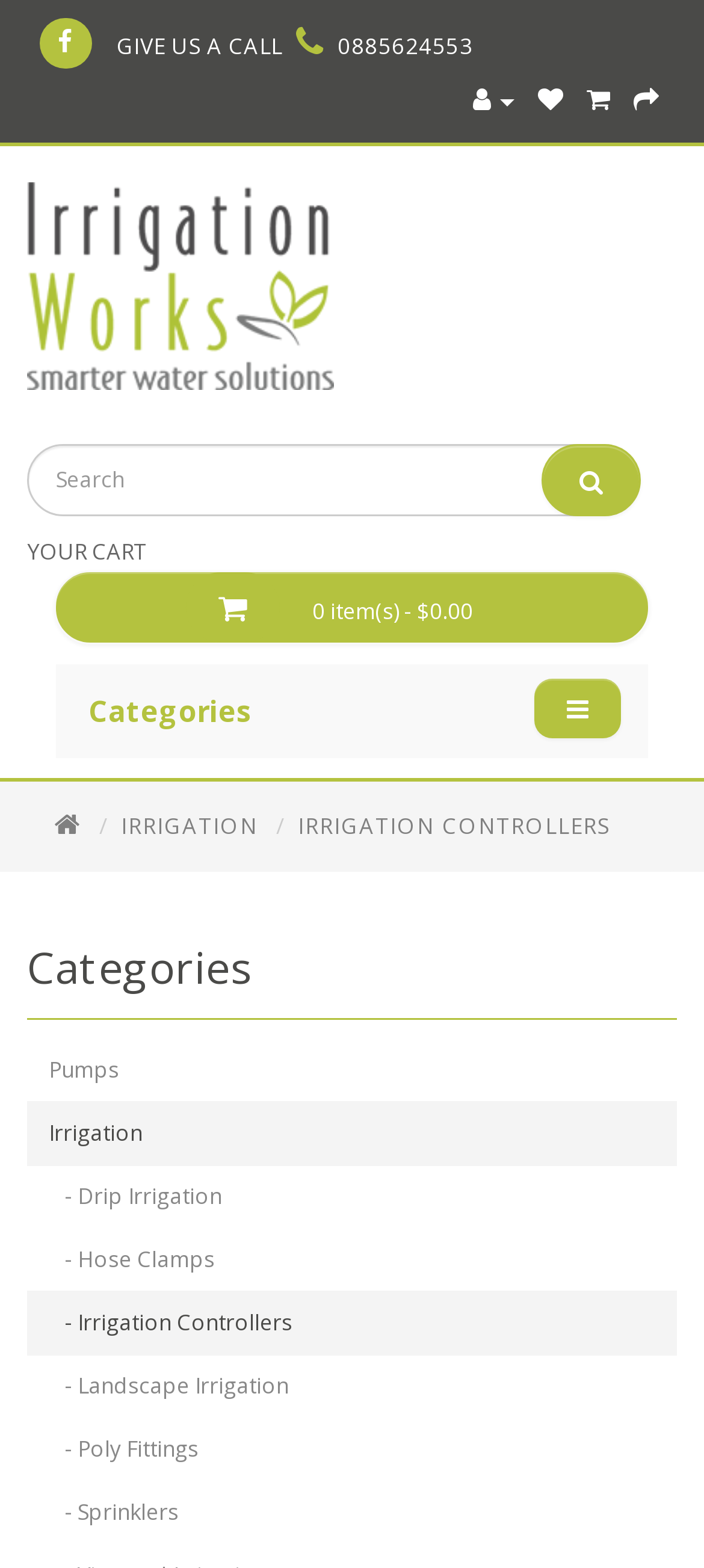Indicate the bounding box coordinates of the element that must be clicked to execute the instruction: "View irrigation controllers". The coordinates should be given as four float numbers between 0 and 1, i.e., [left, top, right, bottom].

[0.423, 0.517, 0.867, 0.536]